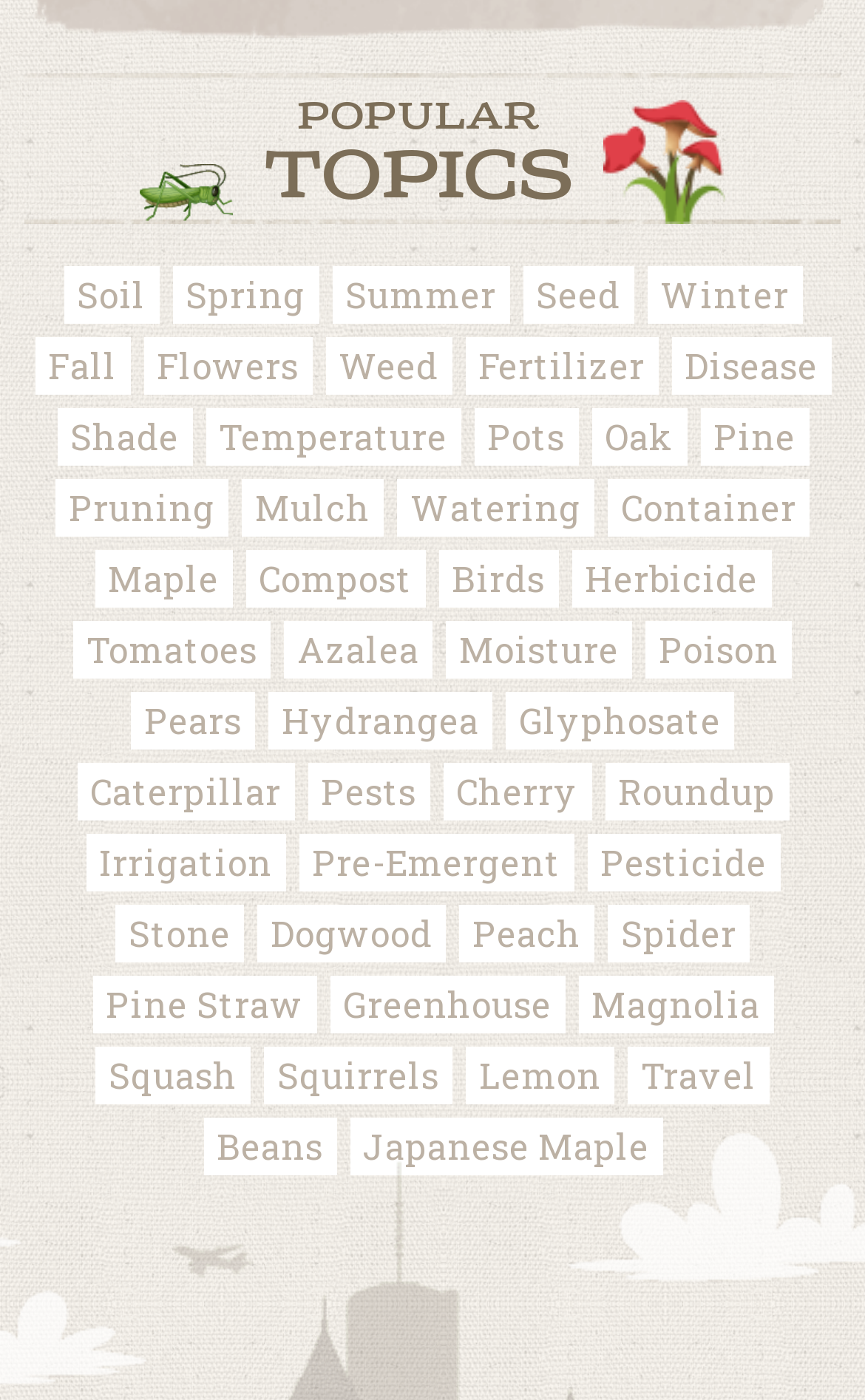Highlight the bounding box coordinates of the element you need to click to perform the following instruction: "explore 'Landscape Lighting'."

None